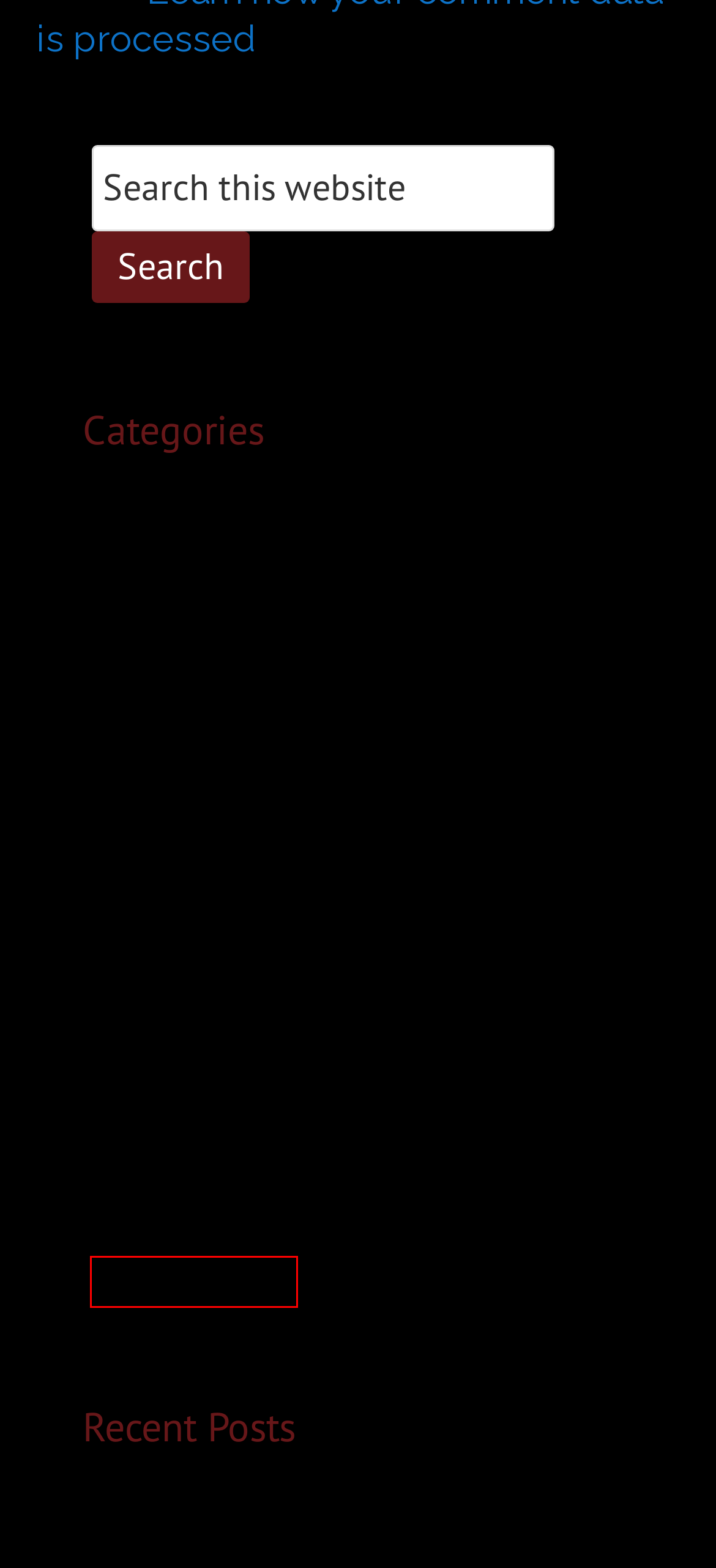You have a screenshot of a webpage with an element surrounded by a red bounding box. Choose the webpage description that best describes the new page after clicking the element inside the red bounding box. Here are the candidates:
A. Our Voices
B. Unforgivable
C. The Boy and Girl Who Broke the World
D. The Nowhere Girls
E. Tell Me My Name
F. Beautiful
G. Invincible
H. Damaged

B